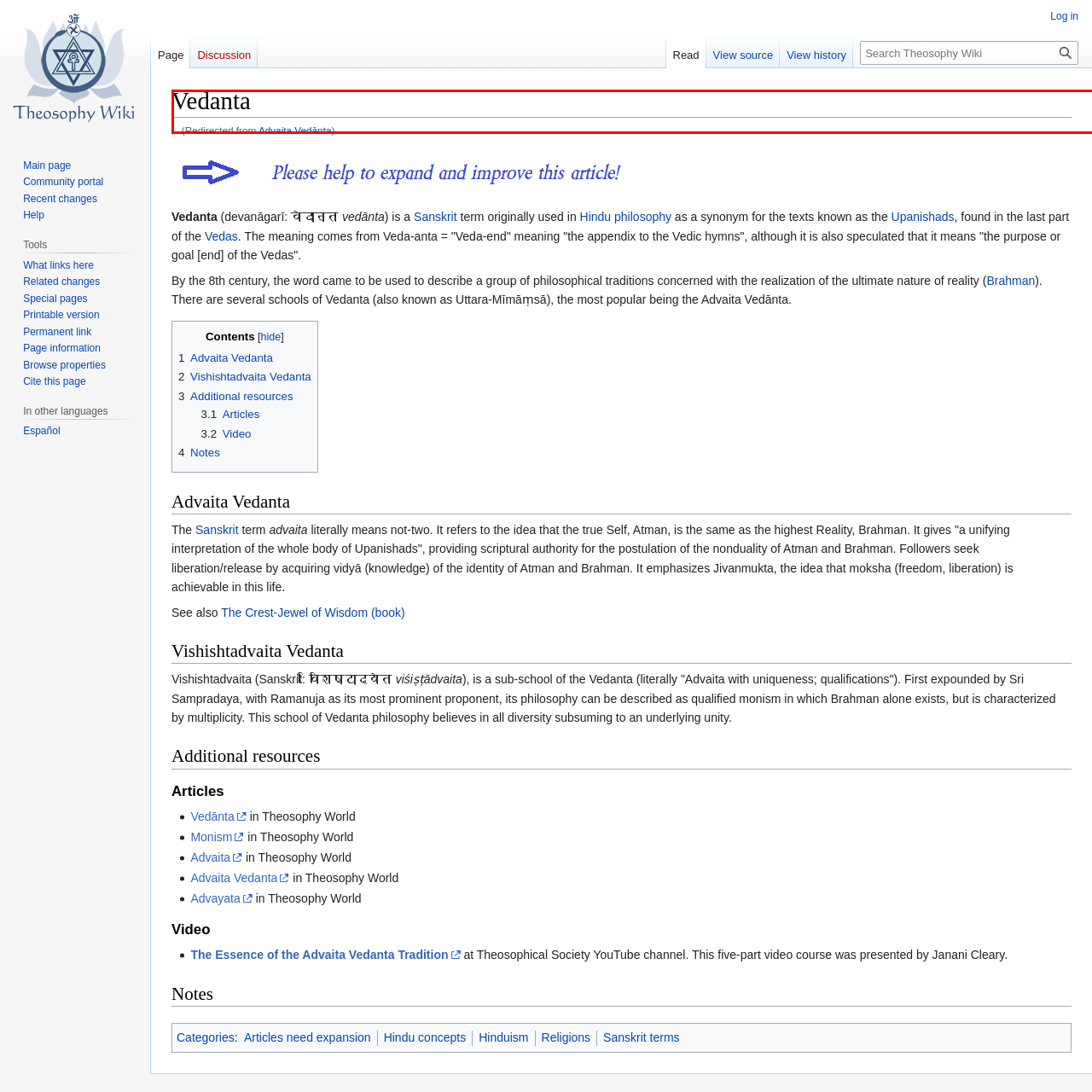What is the purpose of the links on the webpage?
Inspect the image enclosed by the red bounding box and elaborate on your answer with as much detail as possible based on the visual cues.

The links on the webpage are provided to facilitate further exploration of related topics in the realm of Hindu philosophy, allowing users to delve deeper into the subject matter and access additional information.